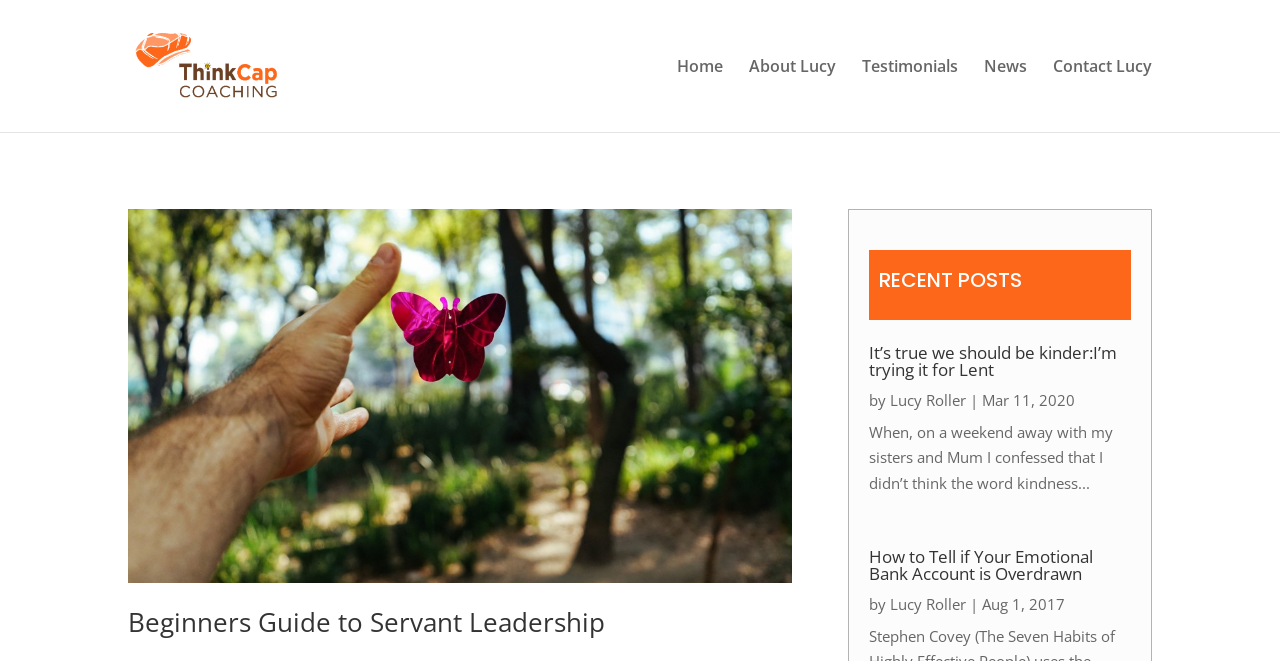Please specify the coordinates of the bounding box for the element that should be clicked to carry out this instruction: "go to ThinkCap Coaching homepage". The coordinates must be four float numbers between 0 and 1, formatted as [left, top, right, bottom].

[0.103, 0.082, 0.232, 0.112]